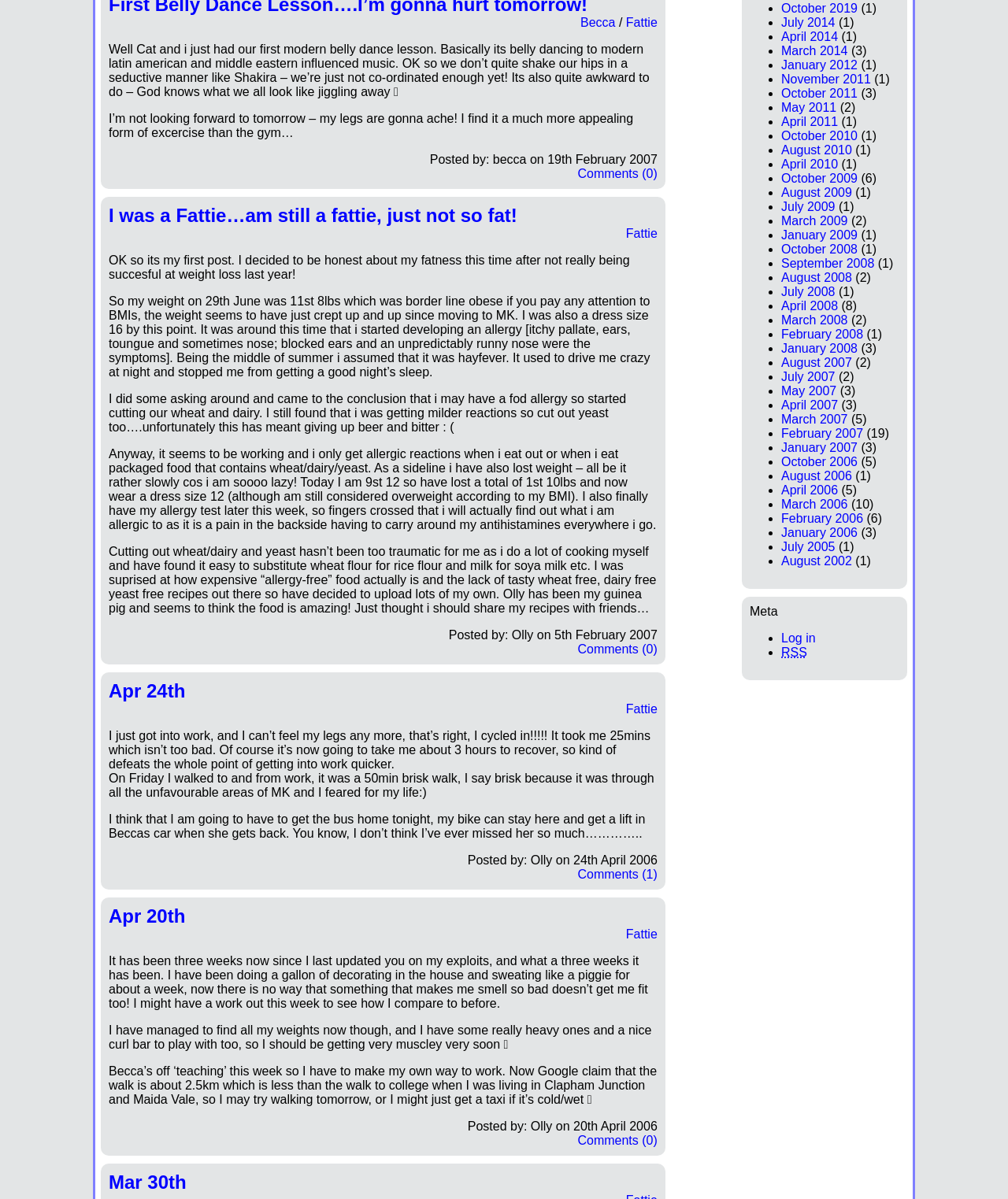Predict the bounding box of the UI element based on this description: "Fattie".

[0.621, 0.189, 0.652, 0.2]